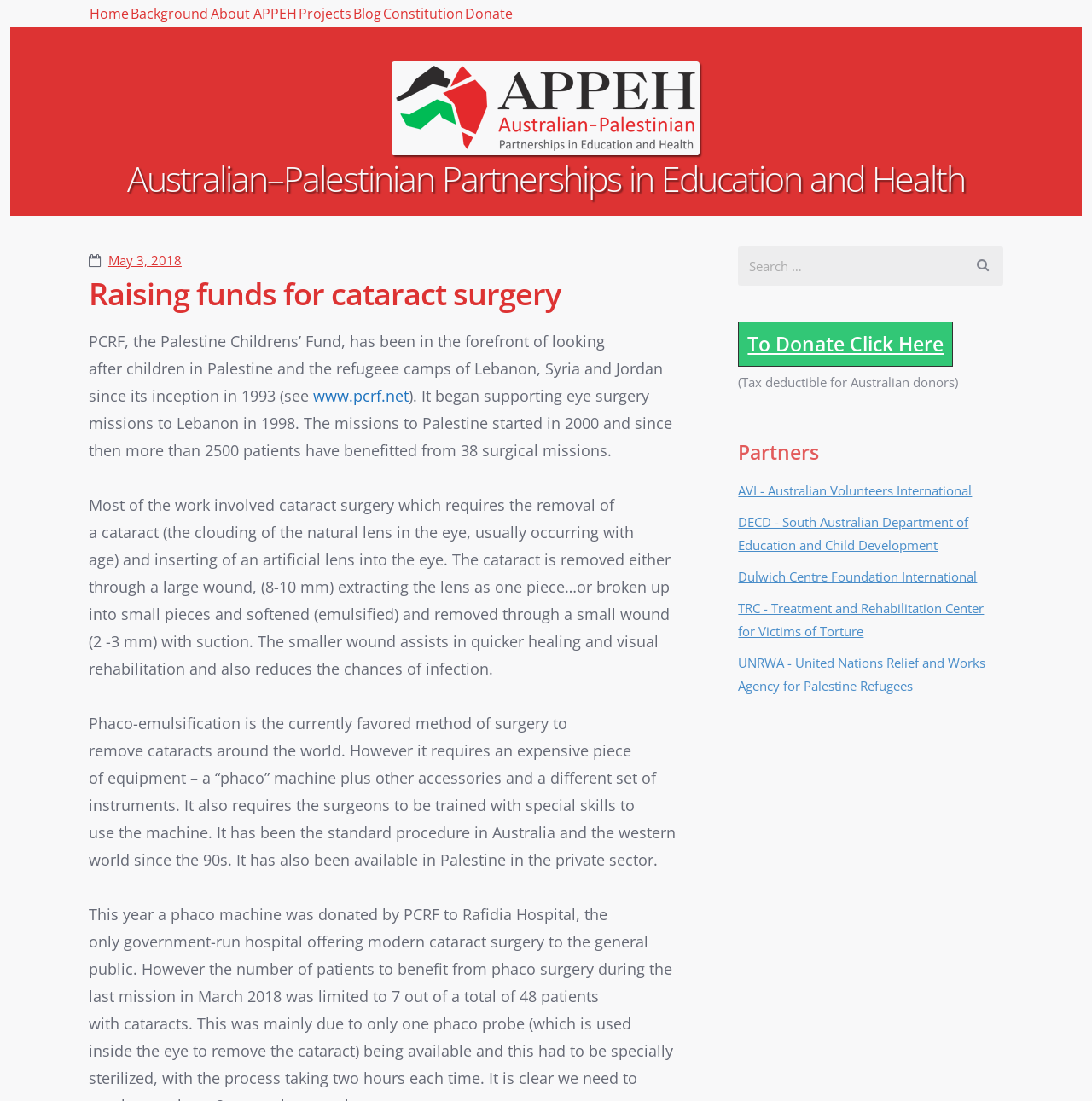Using the element description Dulwich Centre Foundation International, predict the bounding box coordinates for the UI element. Provide the coordinates in (top-left x, top-left y, bottom-right x, bottom-right y) format with values ranging from 0 to 1.

[0.676, 0.516, 0.895, 0.532]